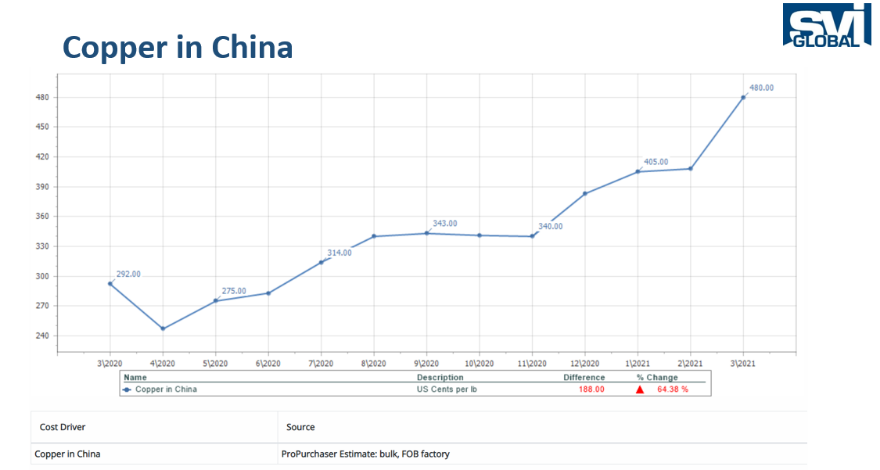What is the unit of measurement on the vertical axis?
Look at the screenshot and respond with a single word or phrase.

US cents per pound